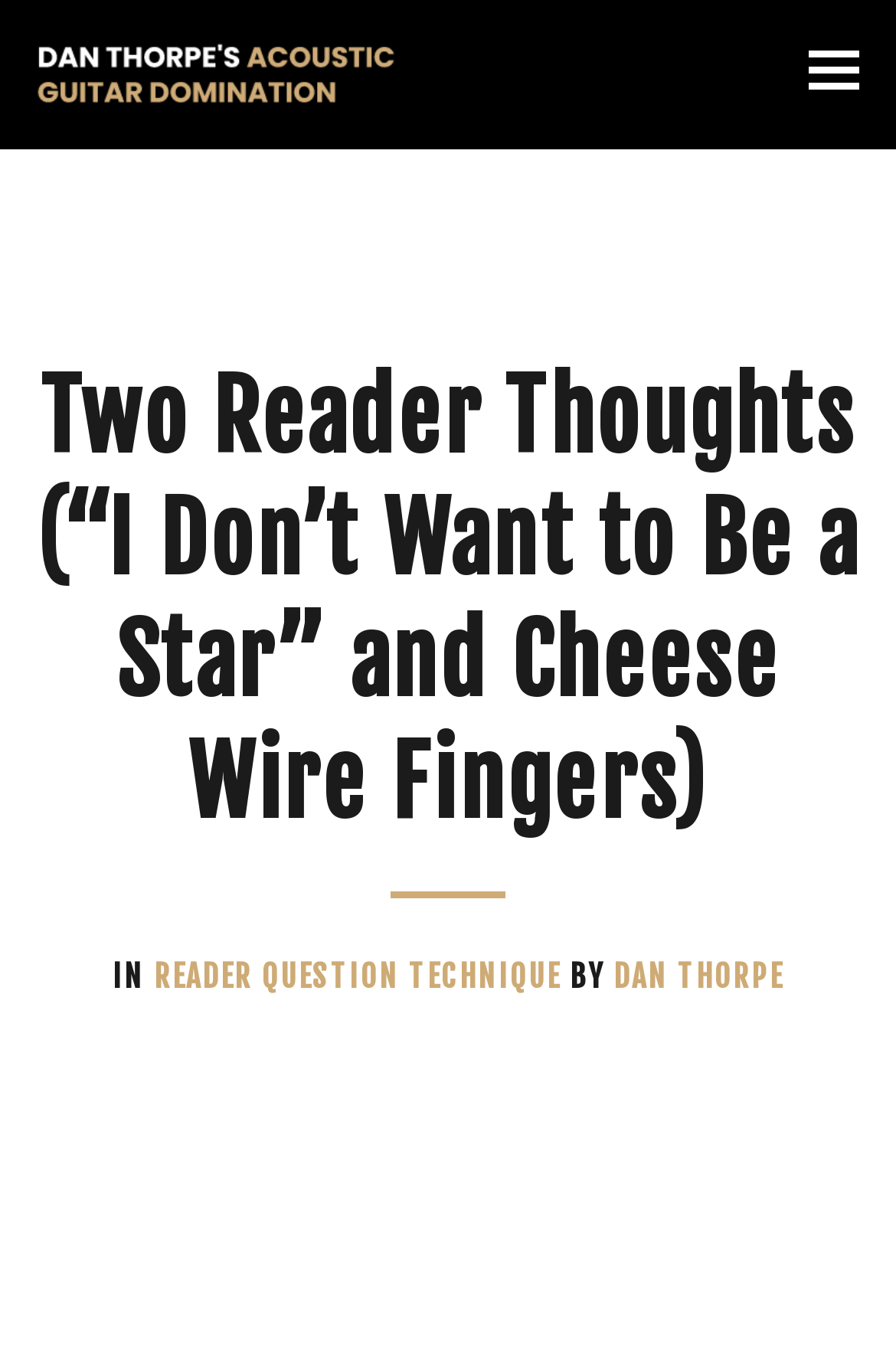Can you extract the headline from the webpage for me?

Two Reader Thoughts (“I Don’t Want to Be a Star” and Cheese Wire Fingers)